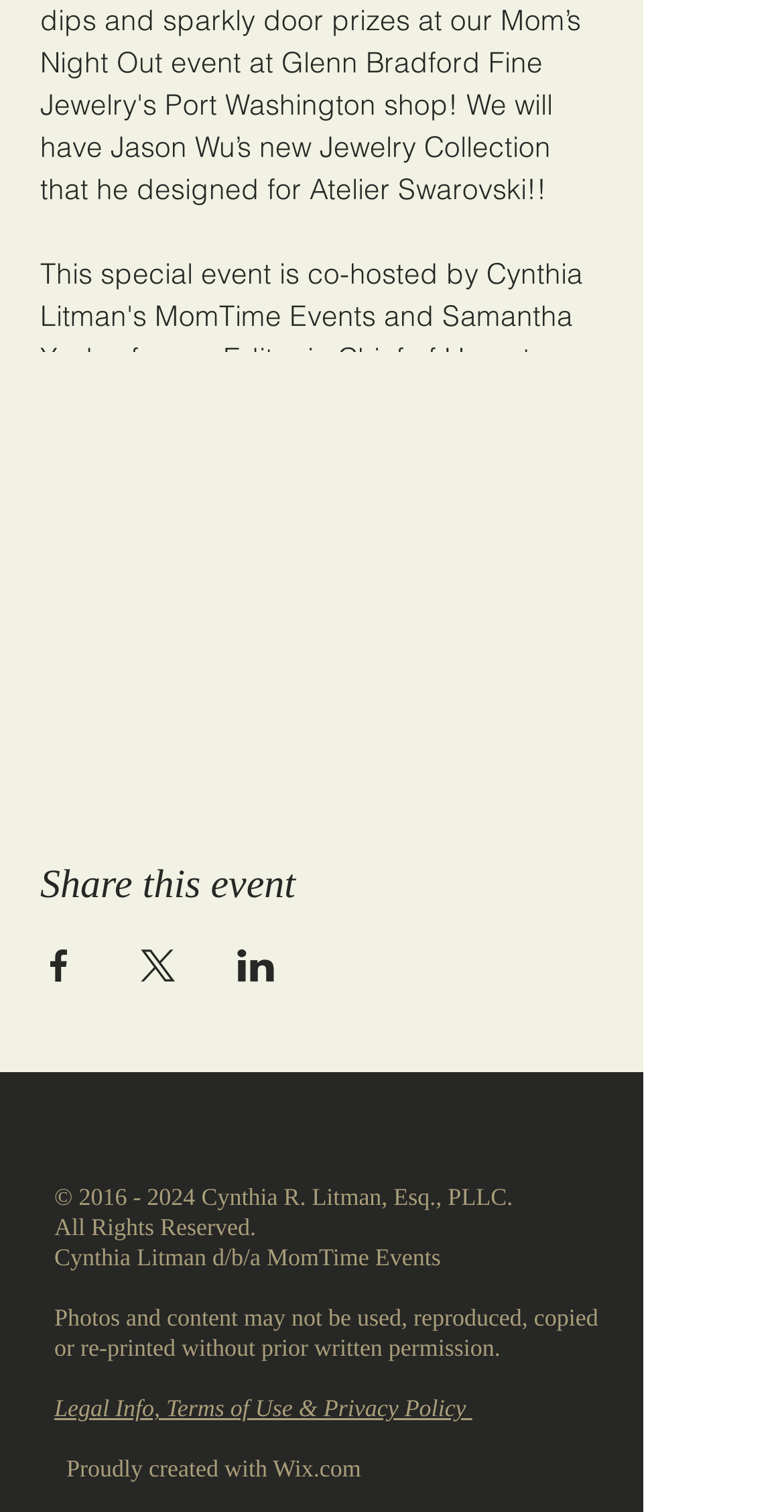Given the element description, predict the bounding box coordinates in the format (top-left x, top-left y, bottom-right x, bottom-right y), using floating point numbers between 0 and 1: aria-label="Share event on LinkedIn"

[0.303, 0.628, 0.351, 0.649]